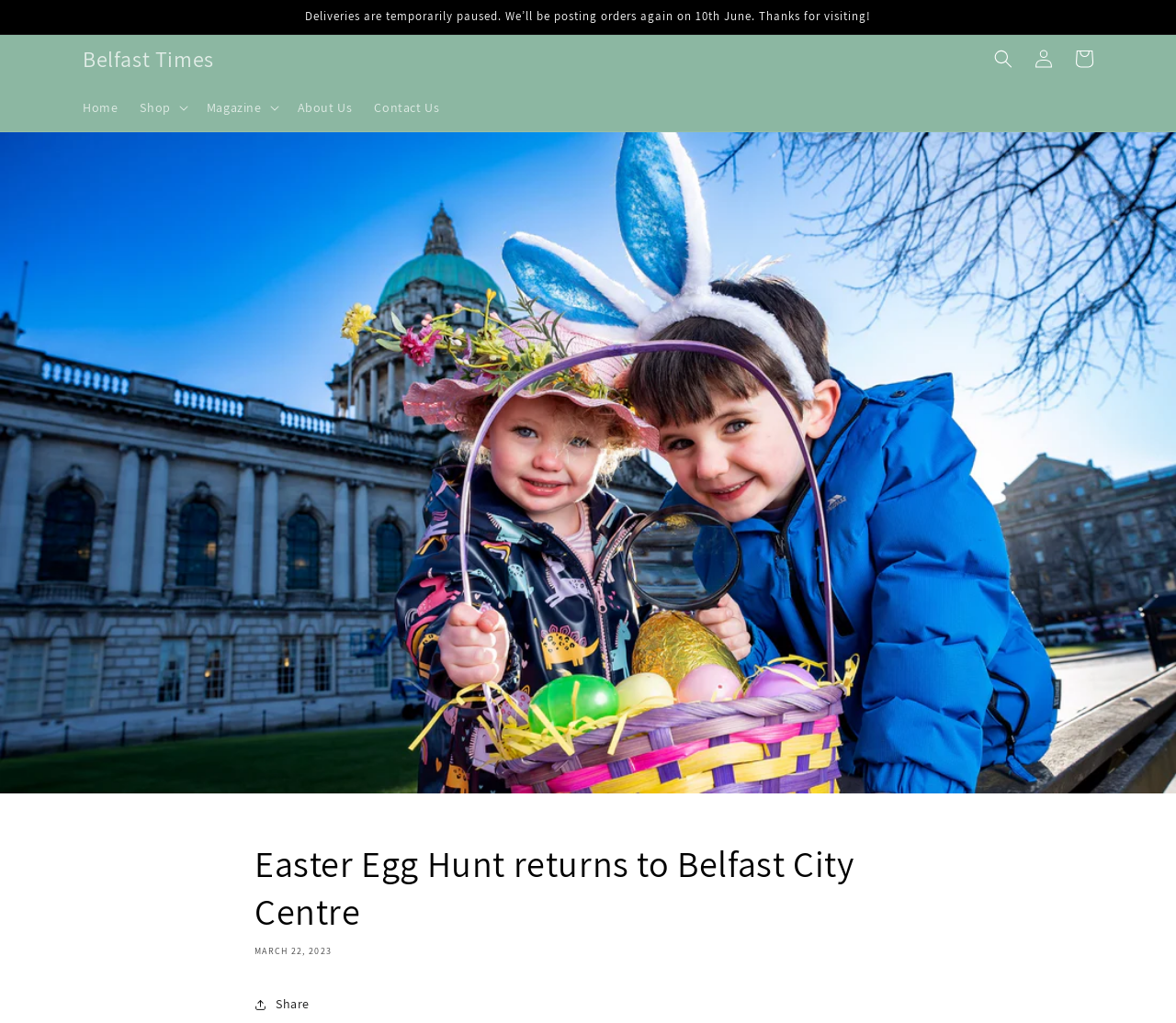Please identify the bounding box coordinates of the clickable area that will allow you to execute the instruction: "search something".

[0.836, 0.038, 0.87, 0.077]